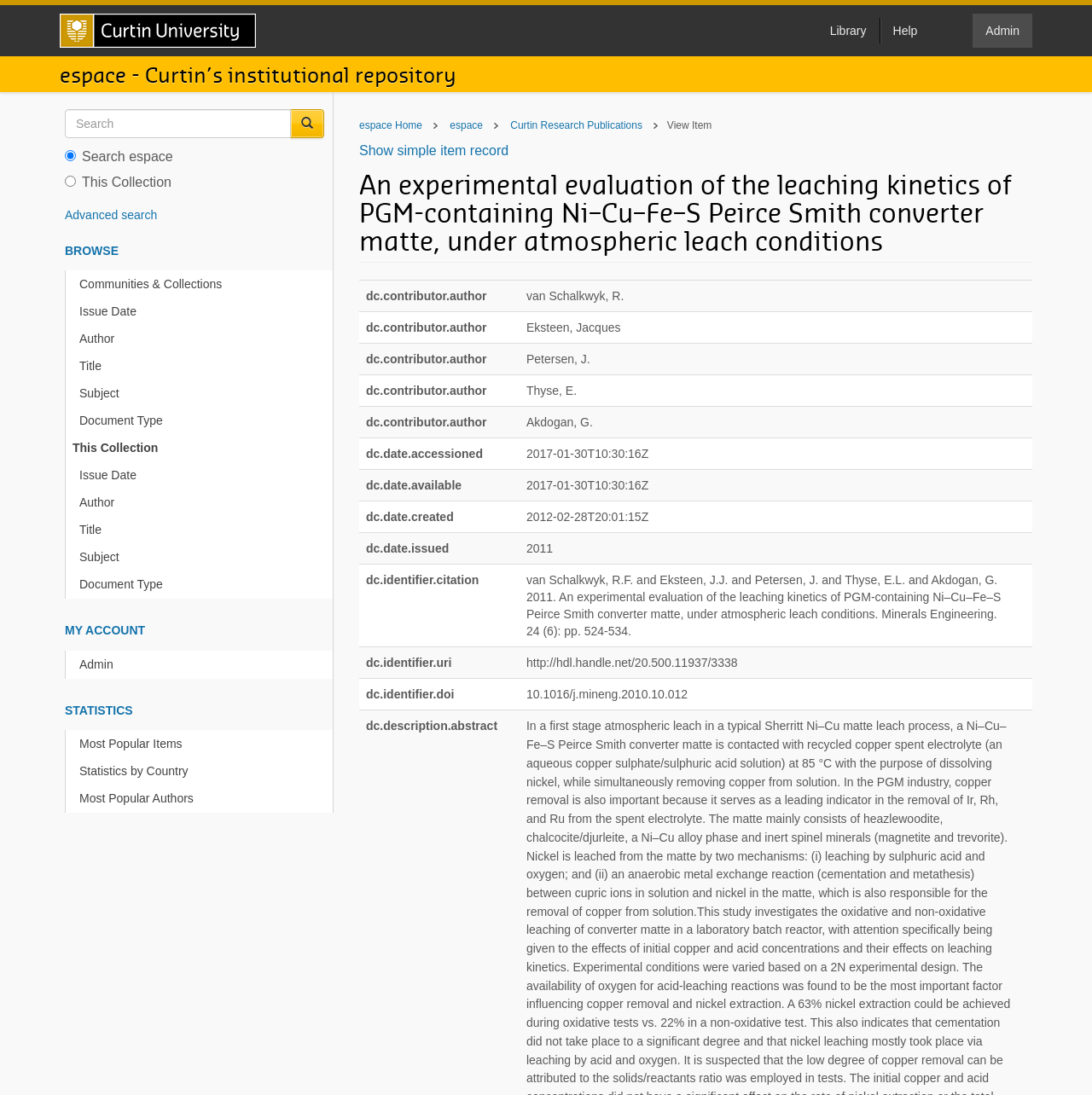Pinpoint the bounding box coordinates of the clickable area needed to execute the instruction: "Browse Communities & Collections". The coordinates should be specified as four float numbers between 0 and 1, i.e., [left, top, right, bottom].

[0.066, 0.247, 0.305, 0.273]